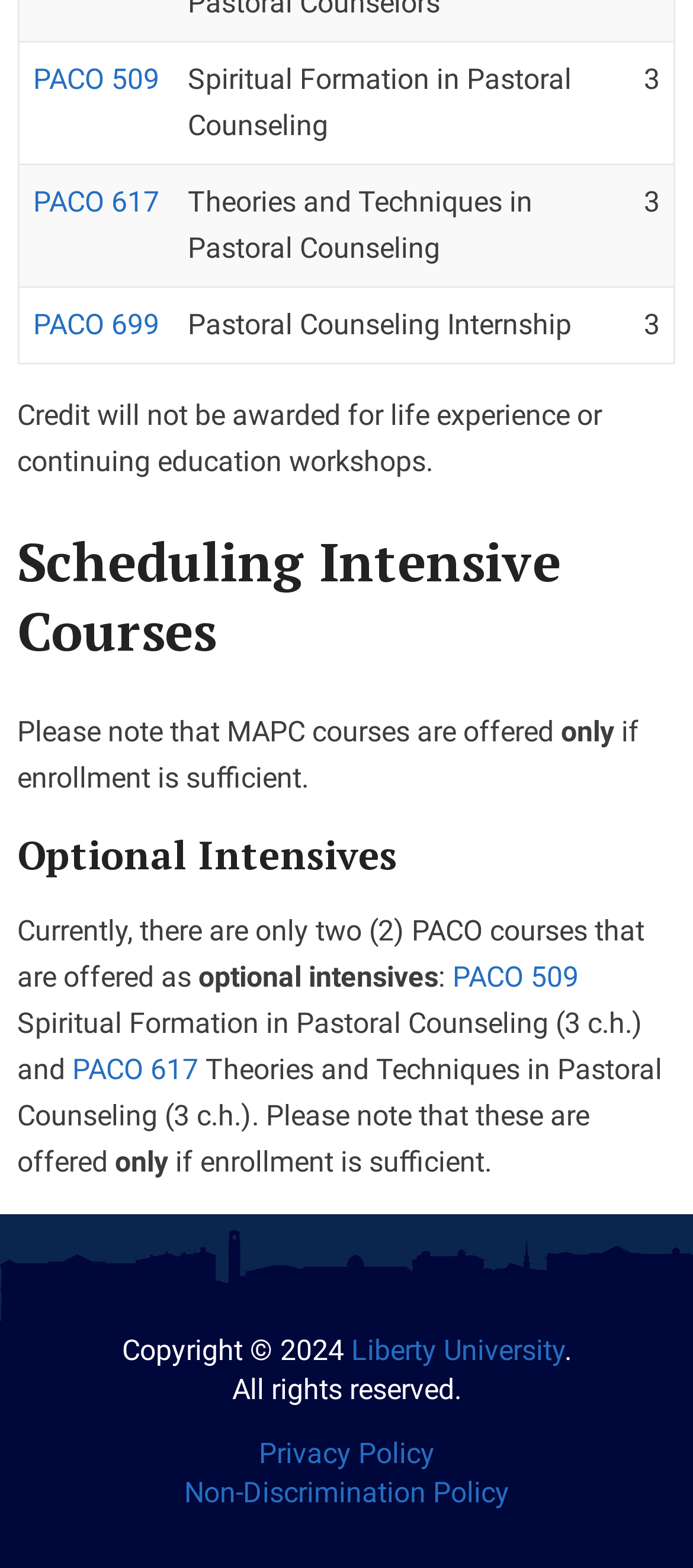What is the condition for offering MAPC courses?
Look at the image and respond with a one-word or short-phrase answer.

enrollment is sufficient